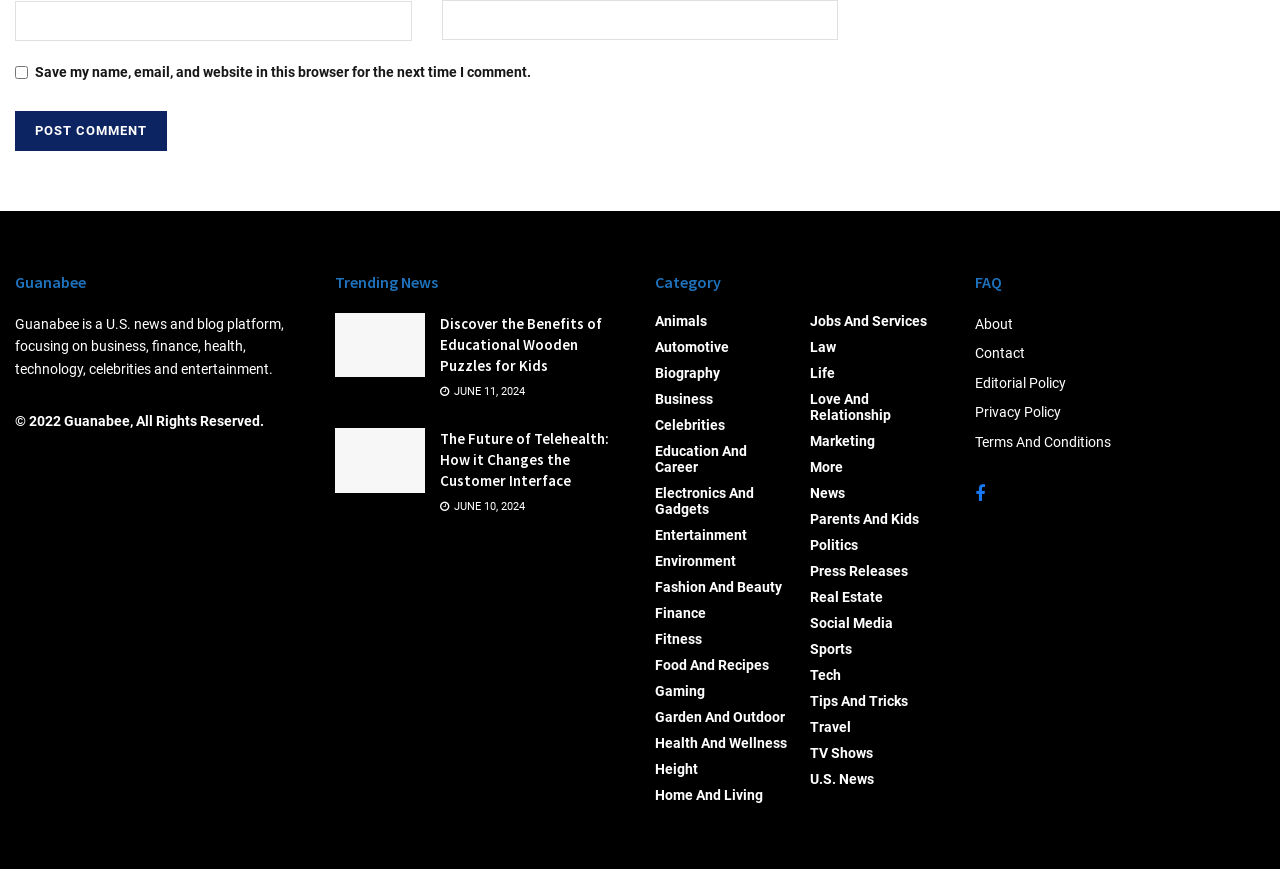Please identify the bounding box coordinates of where to click in order to follow the instruction: "Explore the future of telehealth".

[0.262, 0.493, 0.332, 0.567]